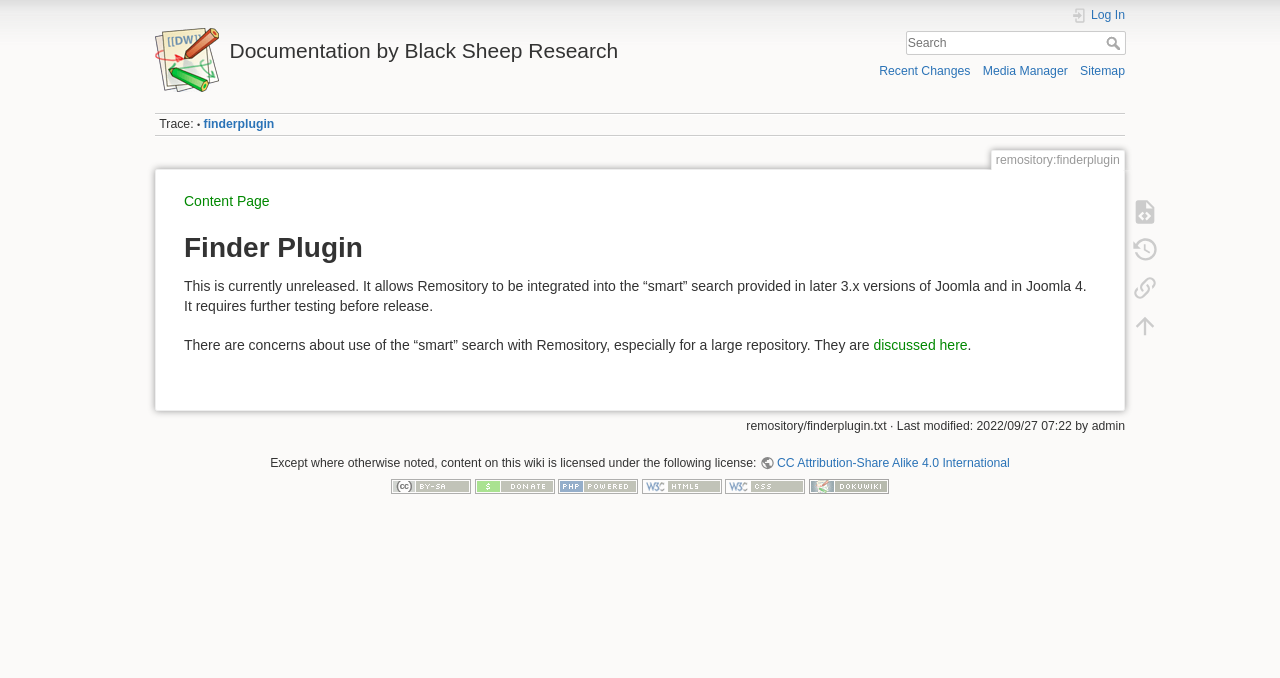Locate the bounding box coordinates of the area to click to fulfill this instruction: "Search for something". The bounding box should be presented as four float numbers between 0 and 1, in the order [left, top, right, bottom].

[0.508, 0.045, 0.879, 0.082]